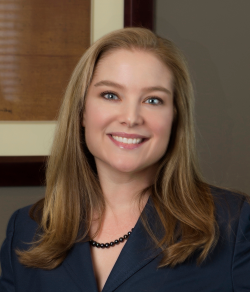Please provide a comprehensive answer to the question below using the information from the image: What is the focus of Sacred Feet Publishing?

According to the caption, Sacred Feet Publishing, established in 2014, focuses on releasing titles that reflect educational goals in the specialty area of Interspiritual Studies, which suggests that the publishing company is dedicated to publishing works related to this field.